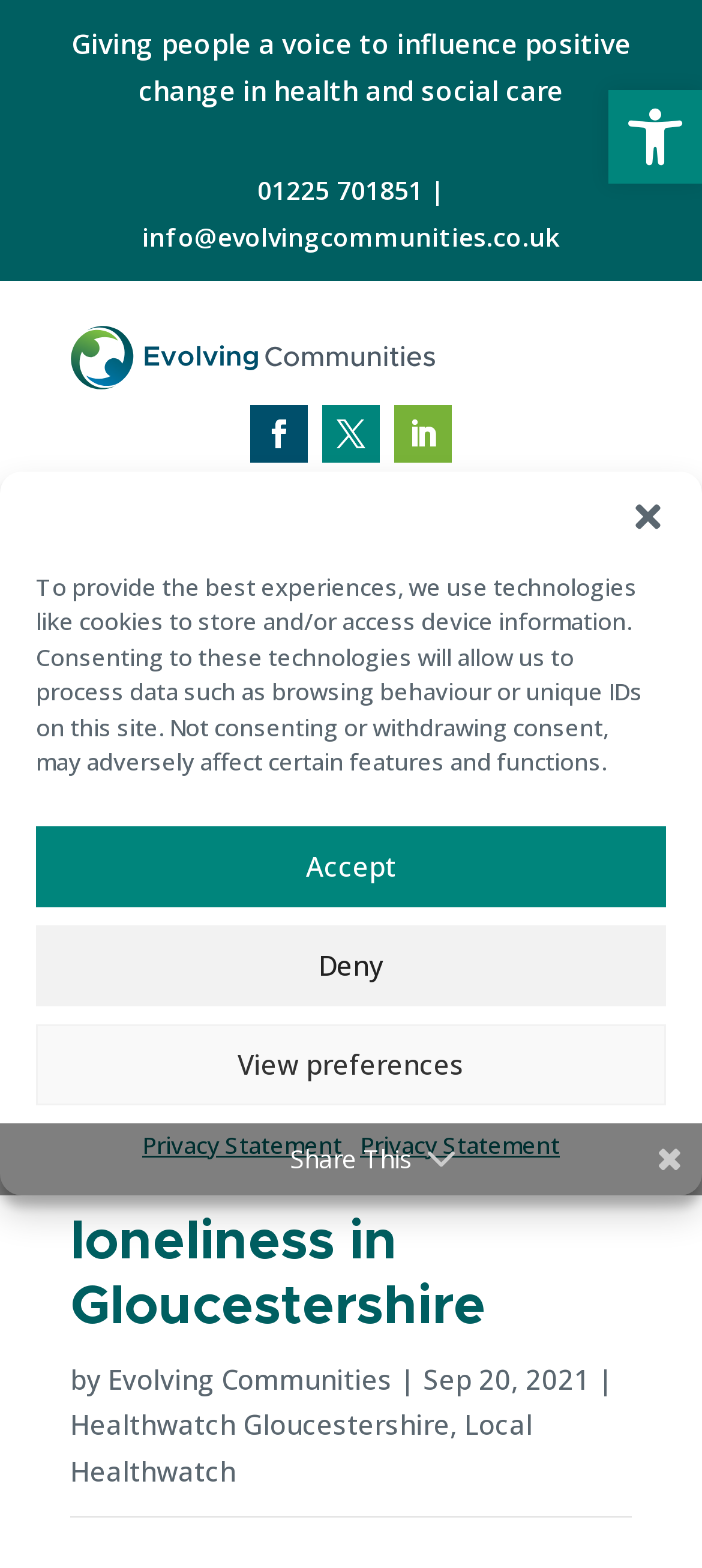Specify the bounding box coordinates (top-left x, top-left y, bottom-right x, bottom-right y) of the UI element in the screenshot that matches this description: aria-label="Close dialogue"

[0.897, 0.317, 0.949, 0.34]